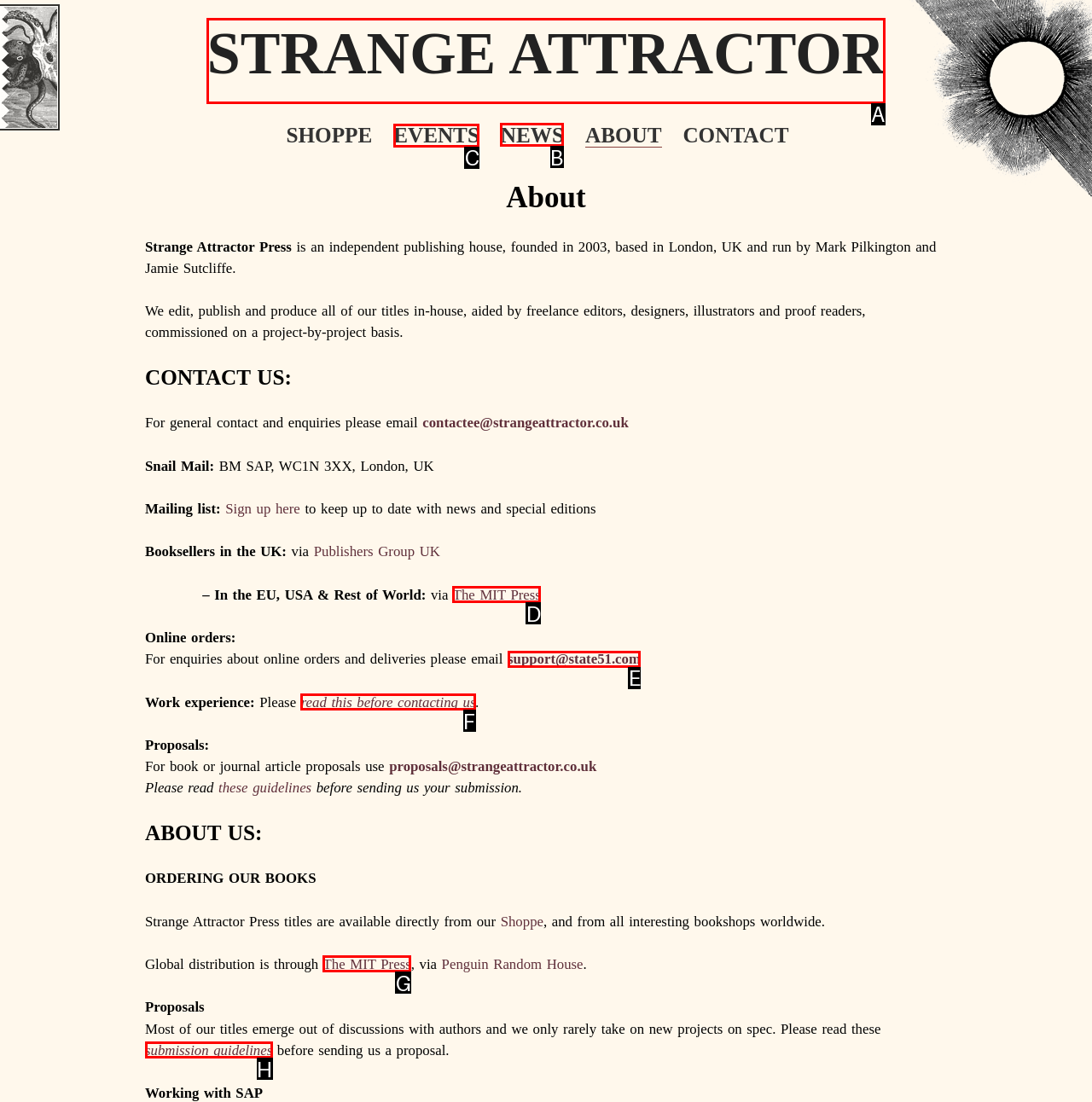From the available options, which lettered element should I click to complete this task: Click on the 'NEWS' link?

B